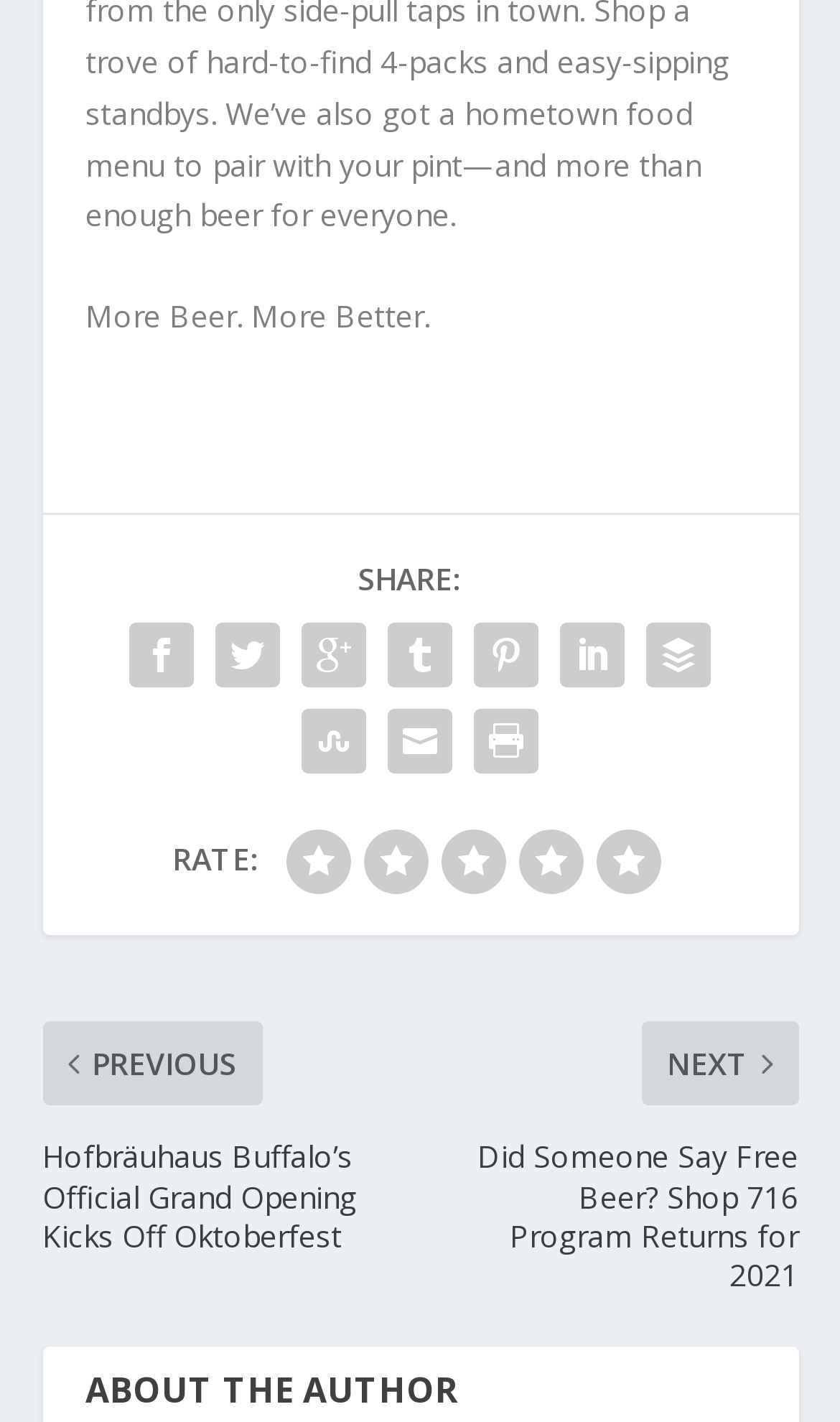Refer to the screenshot and give an in-depth answer to this question: What is the slogan of the website?

The slogan of the website is 'More Beer. More Better.' which is displayed prominently at the top of the webpage, indicating the website's focus on beer.